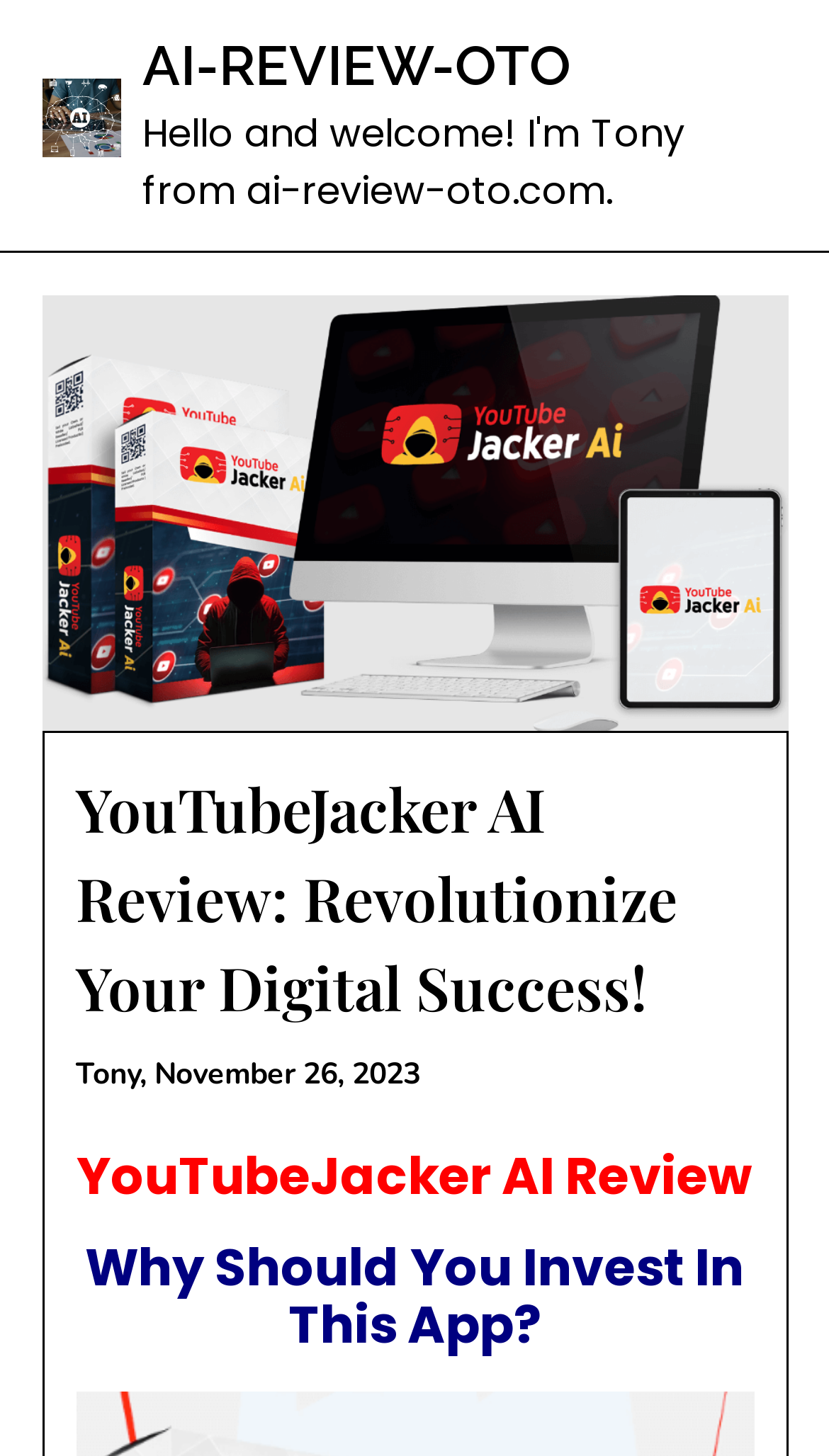Given the element description: "parent_node: AI-REVIEW-OTO", predict the bounding box coordinates of the UI element it refers to, using four float numbers between 0 and 1, i.e., [left, top, right, bottom].

[0.05, 0.054, 0.171, 0.118]